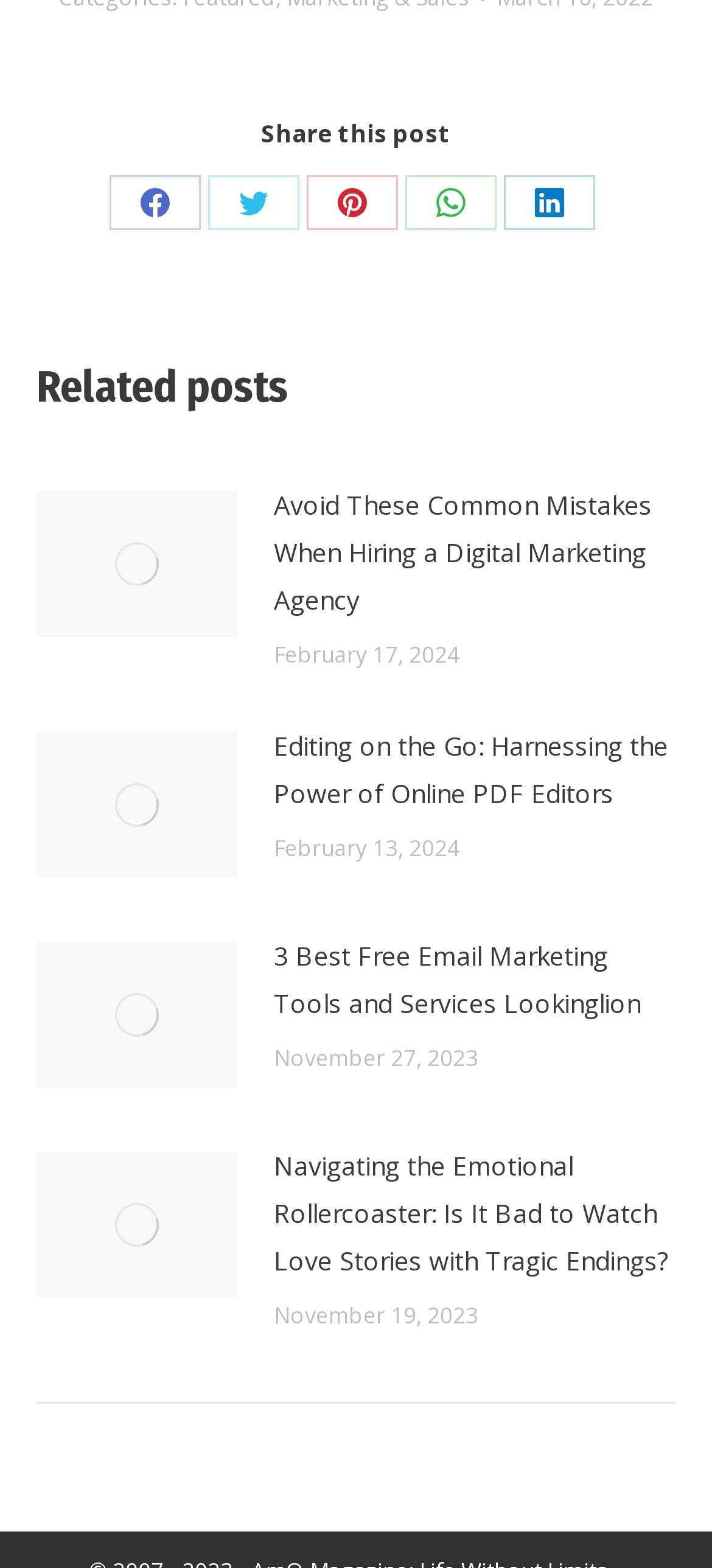Can you specify the bounding box coordinates for the region that should be clicked to fulfill this instruction: "View post 'Navigating the Emotional Rollercoaster: Is It Bad to Watch Love Stories with Tragic Endings?'".

[0.385, 0.728, 0.949, 0.819]